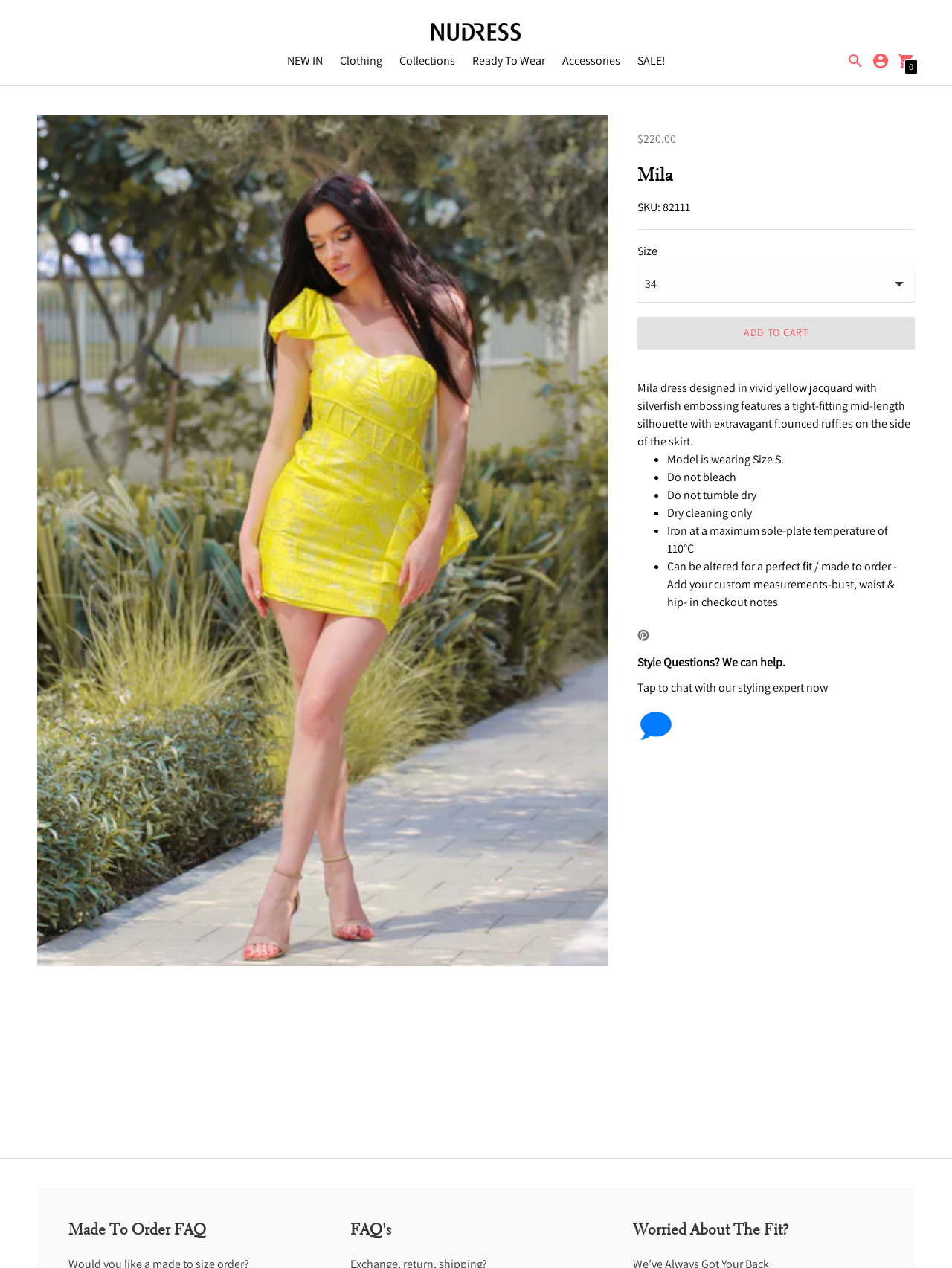What is the price of the Mila dress?
Ensure your answer is thorough and detailed.

The price of the Mila dress is mentioned in the webpage as a static text '$220.00' which is located below the product image and above the product description.